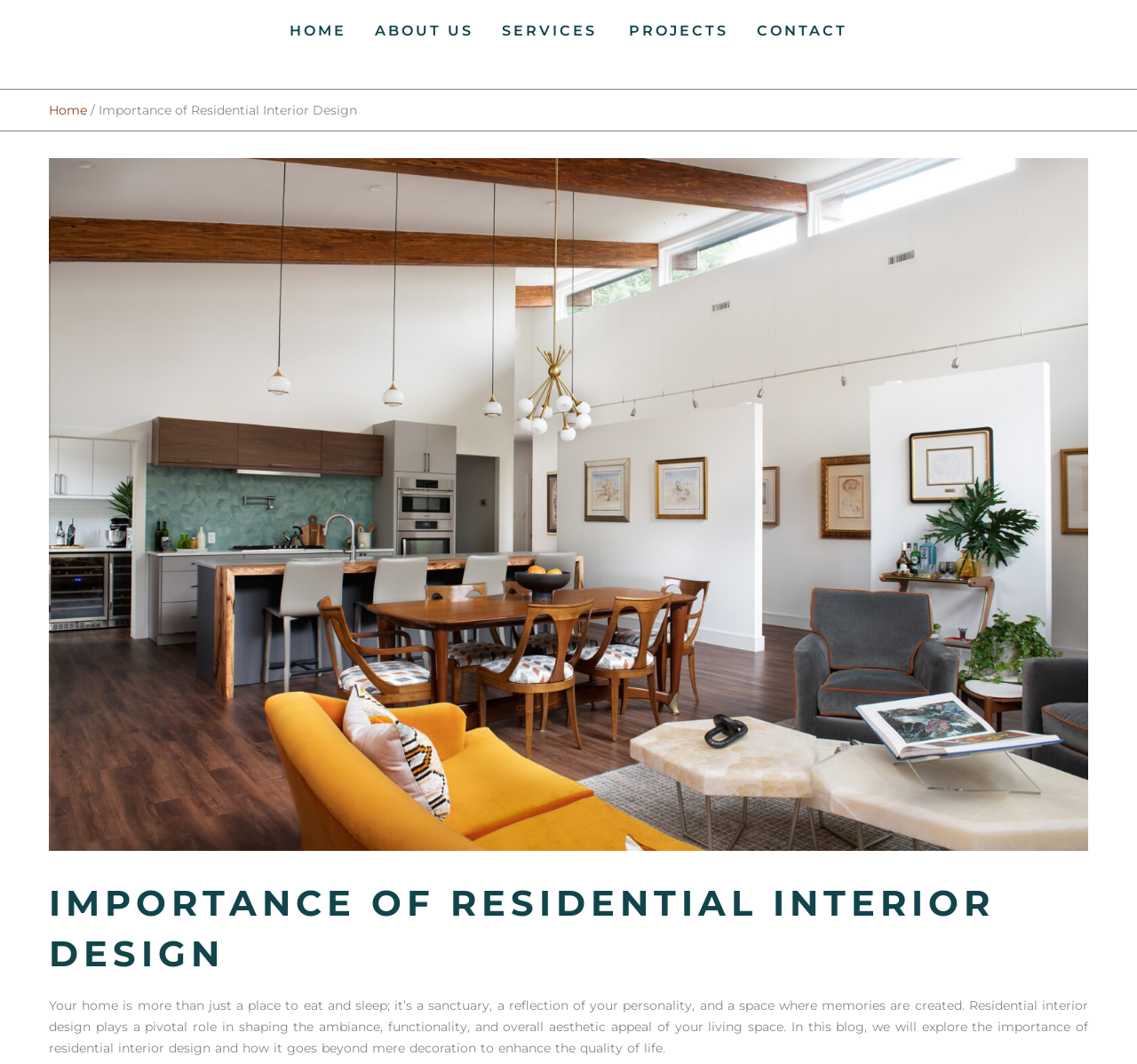Respond to the question below with a single word or phrase: What is the image on the webpage about?

Redstart Residence interior